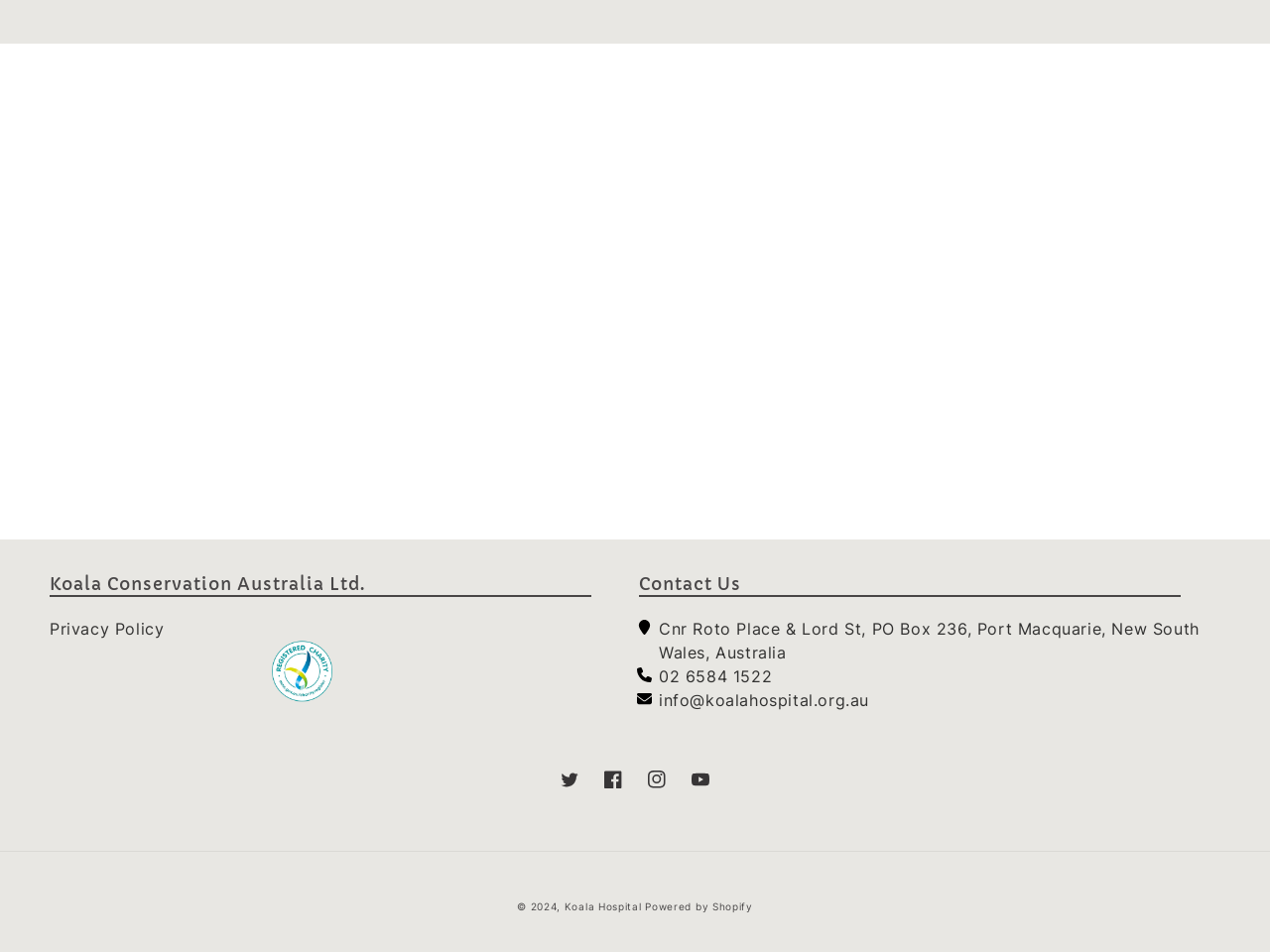Locate the coordinates of the bounding box for the clickable region that fulfills this instruction: "Visit Twitter page".

[0.431, 0.795, 0.466, 0.841]